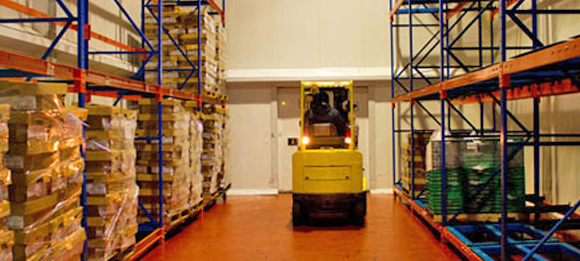What is the emphasis of the facility?
Answer the question in a detailed and comprehensive manner.

The facility emphasizes a high standard of organization, with cleanliness and hygiene being paramount, reflecting the quality control measures taken for product storage and management, which is evident from the clean and spacious layout of the warehouse.